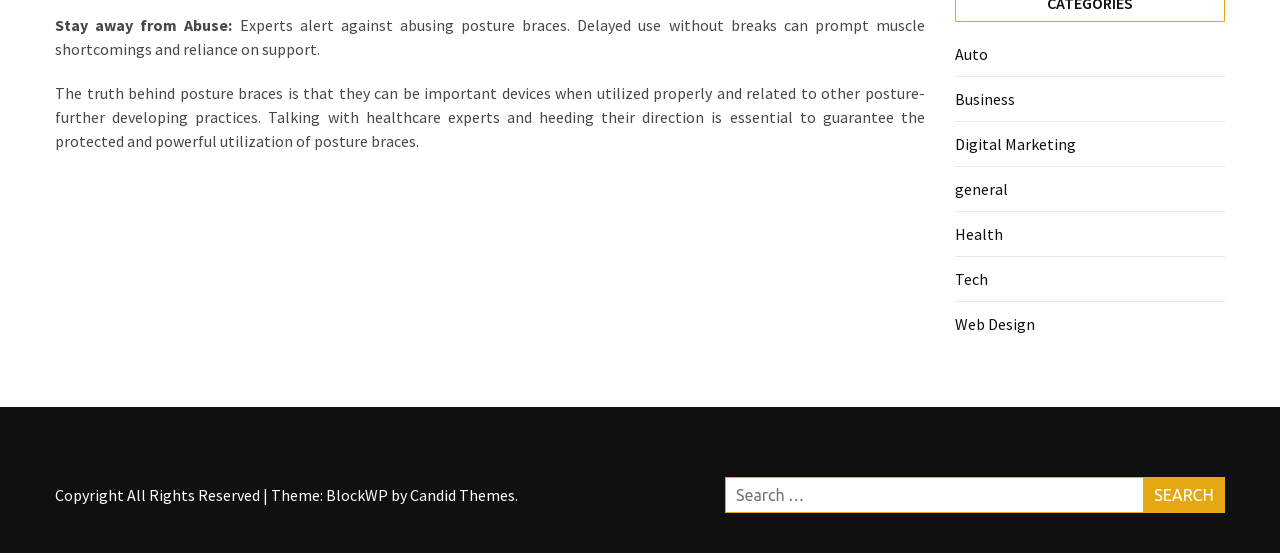With reference to the image, please provide a detailed answer to the following question: What is the most used category?

Based on the webpage, the most used category is 'Business' as it appears twice in the category list, indicating its popularity.